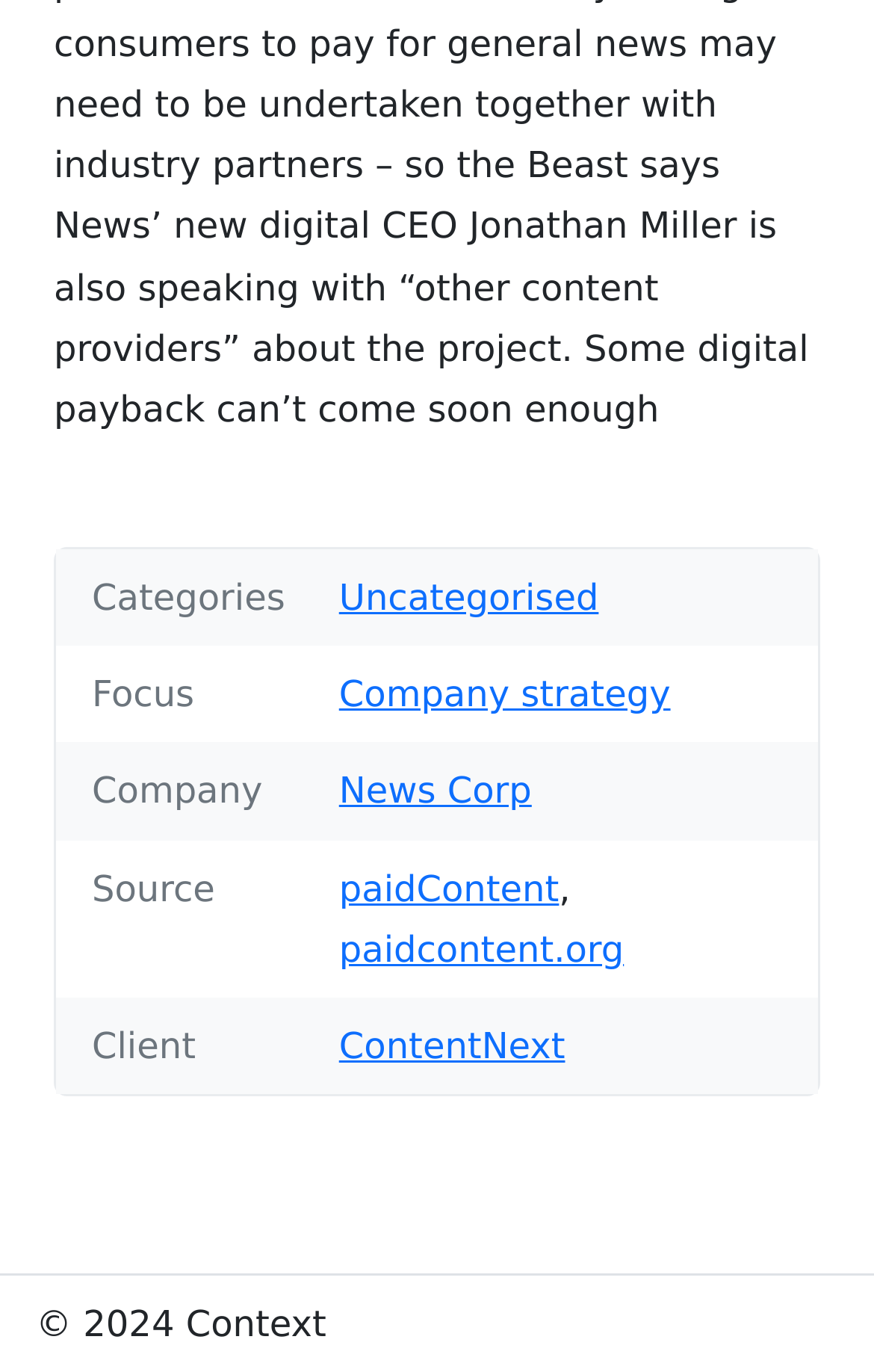Respond to the question below with a concise word or phrase:
How many columns are in the footer table?

2